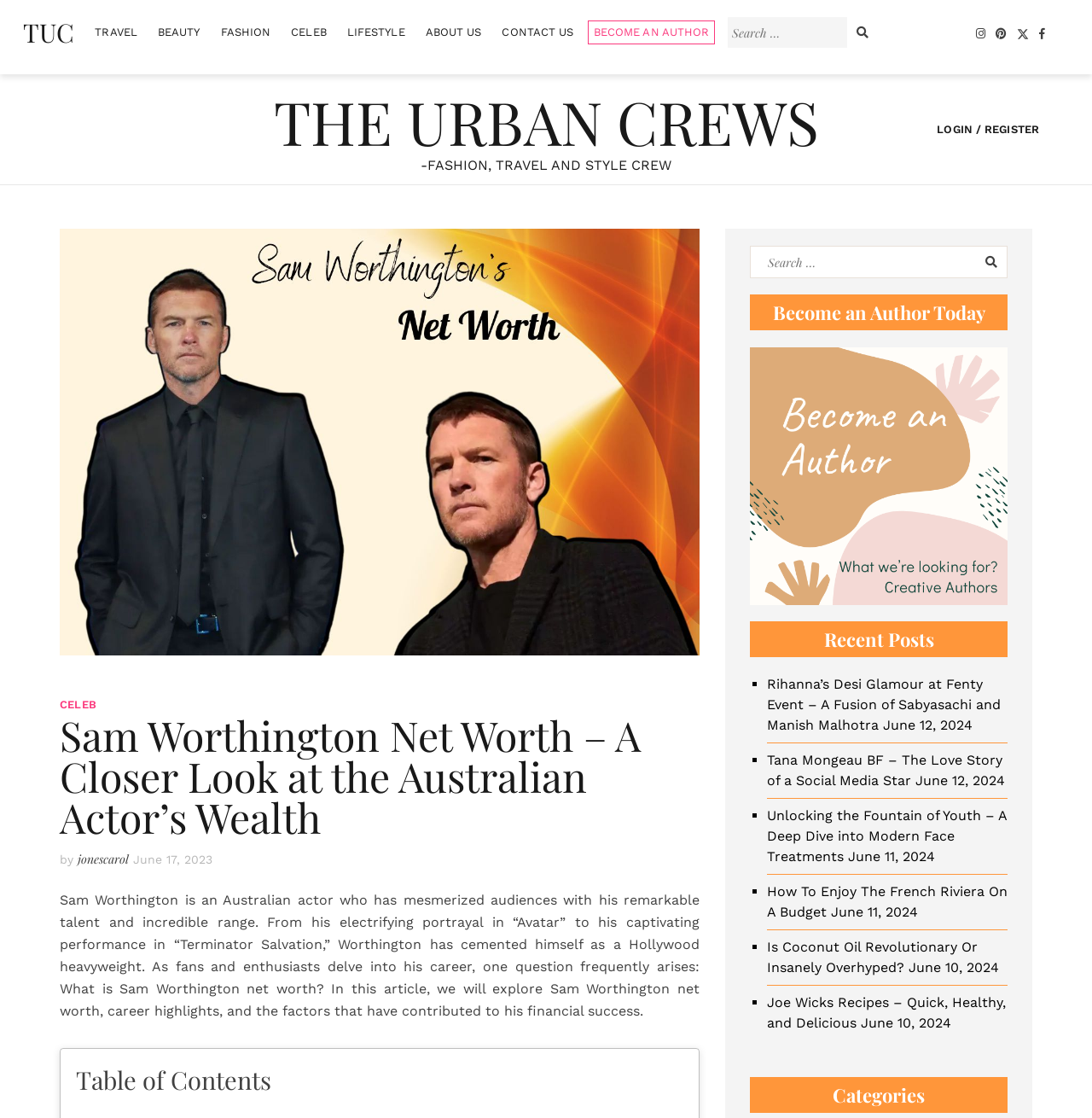Given the element description Gear, predict the bounding box coordinates for the UI element in the webpage screenshot. The format should be (top-left x, top-left y, bottom-right x, bottom-right y), and the values should be between 0 and 1.

None